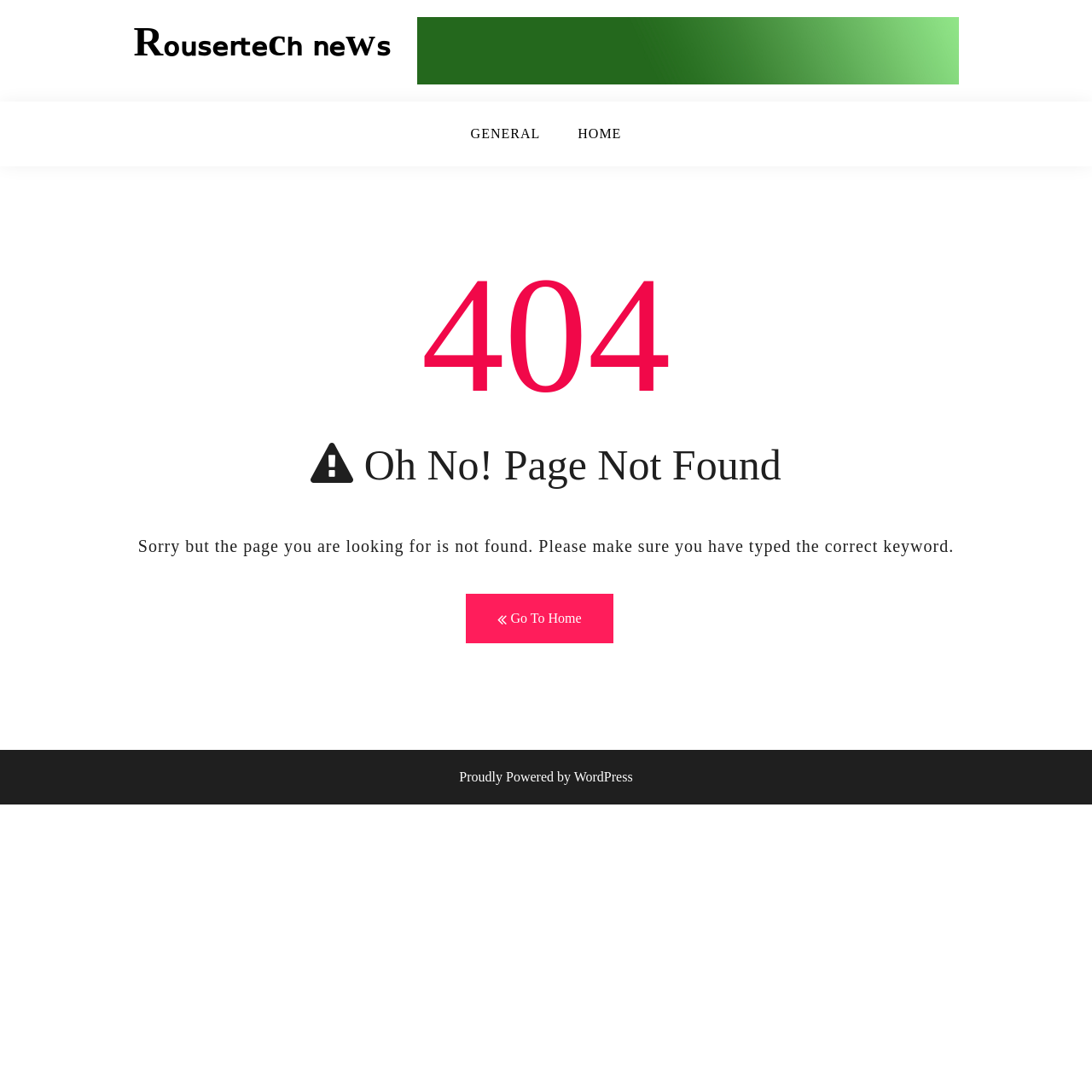Provide the bounding box coordinates of the HTML element described by the text: "Rₒᵤₛₑᵣₜₑcₕ ₙₑwₛ". The coordinates should be in the format [left, top, right, bottom] with values between 0 and 1.

[0.122, 0.017, 0.358, 0.059]